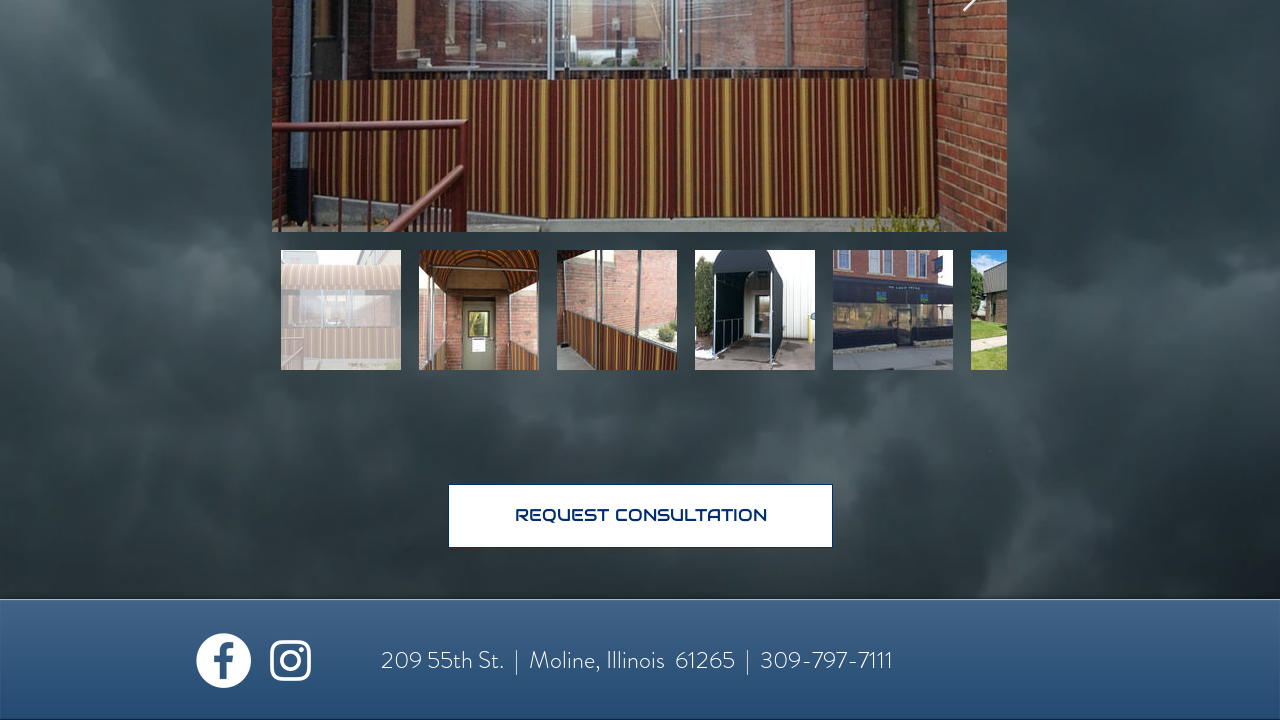Predict the bounding box of the UI element that fits this description: "aria-label="White Instagram Icon"".

[0.205, 0.879, 0.248, 0.956]